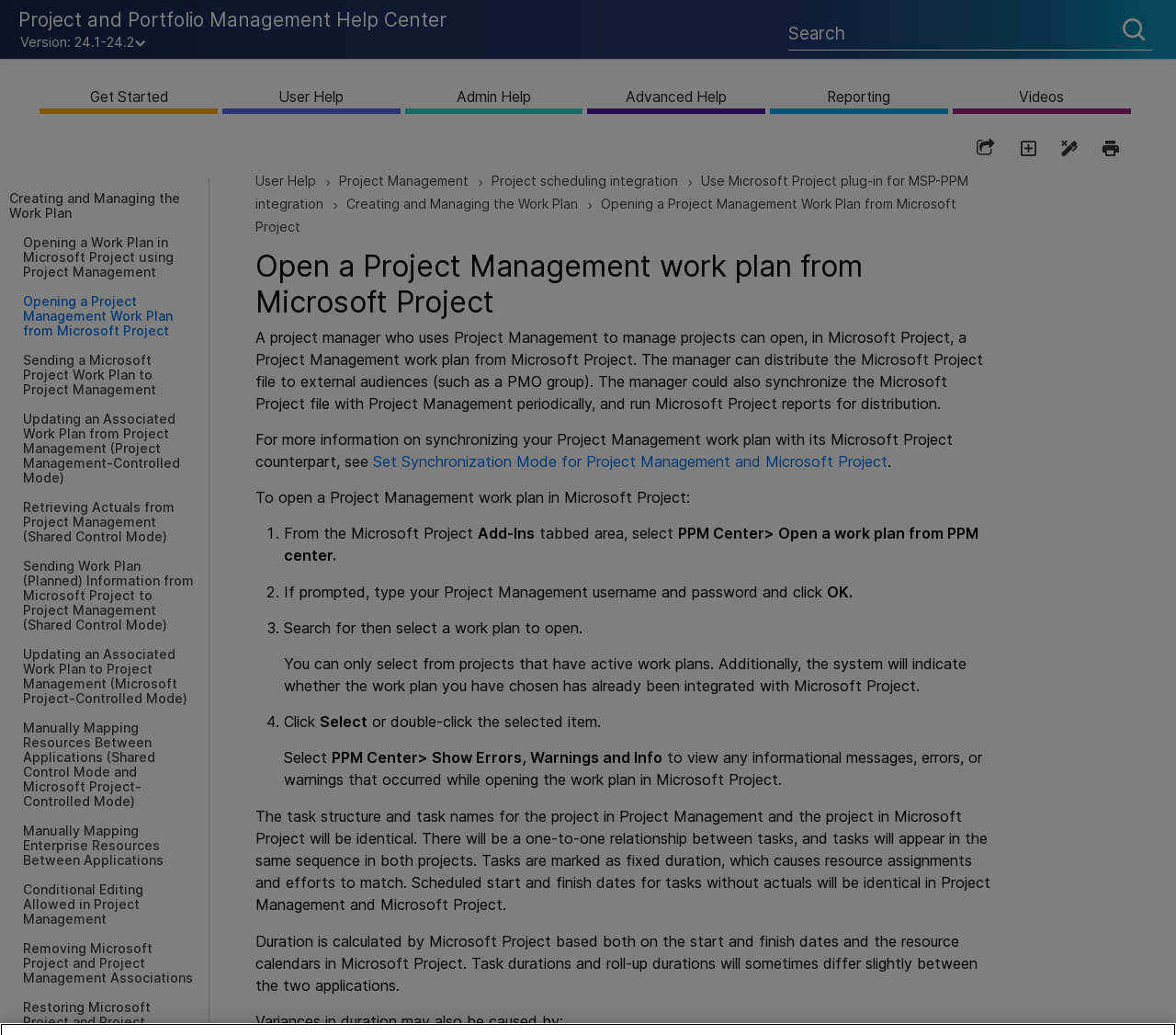Mark the bounding box of the element that matches the following description: "Videos".

[0.81, 0.065, 0.961, 0.123]